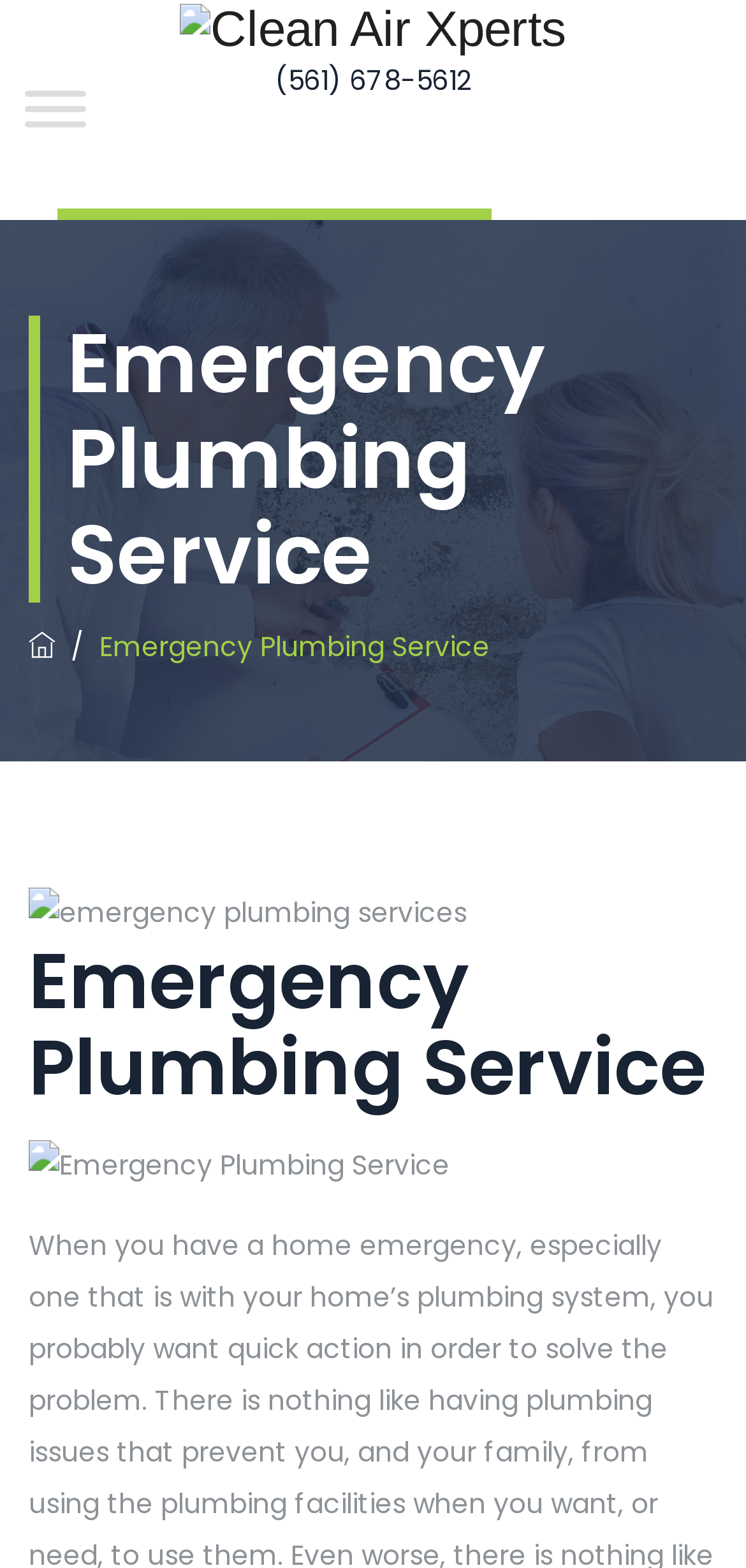Identify and extract the main heading from the webpage.

Emergency Plumbing Service